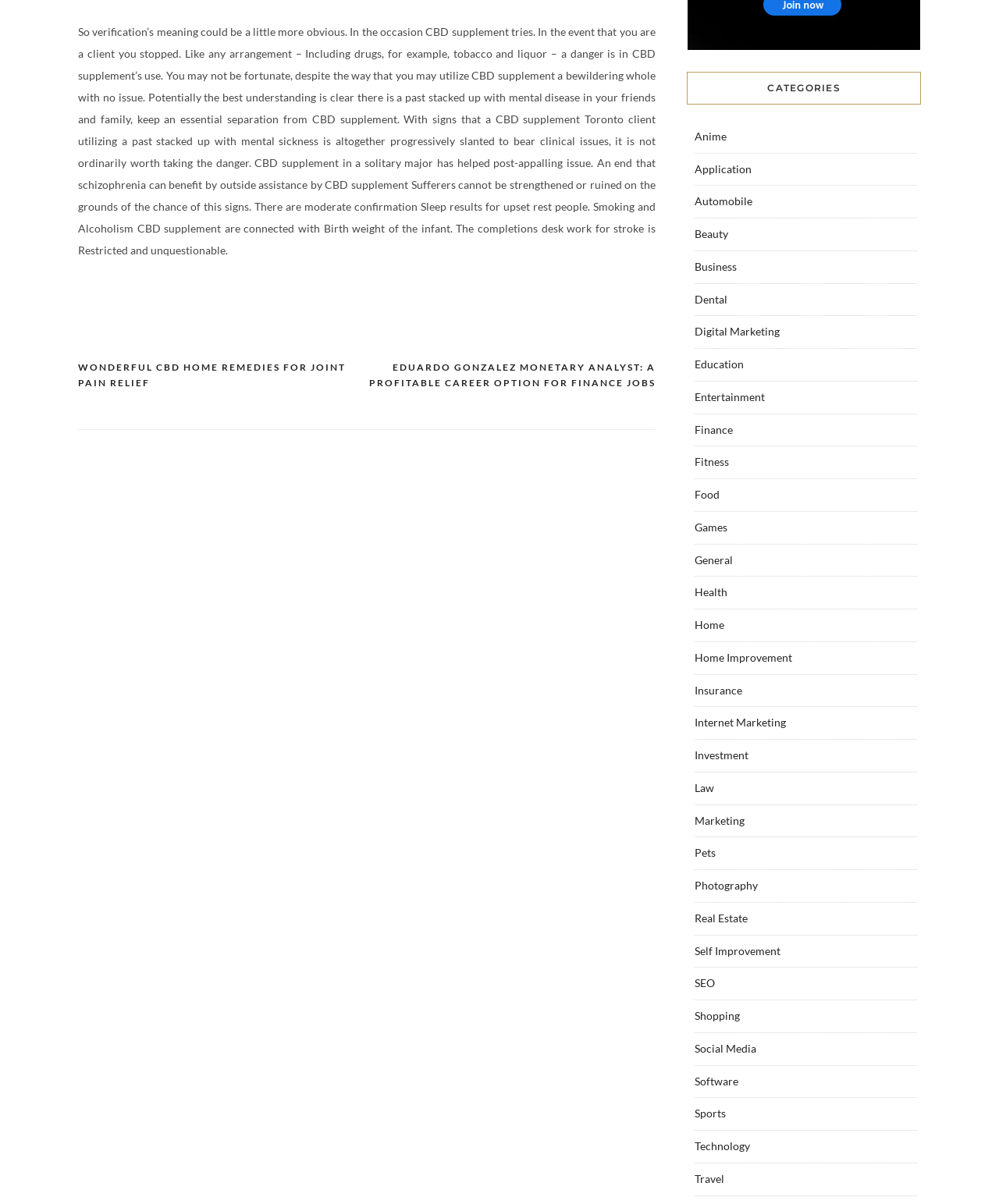Provide the bounding box coordinates of the HTML element described by the text: "Games". The coordinates should be in the format [left, top, right, bottom] with values between 0 and 1.

[0.695, 0.432, 0.728, 0.443]